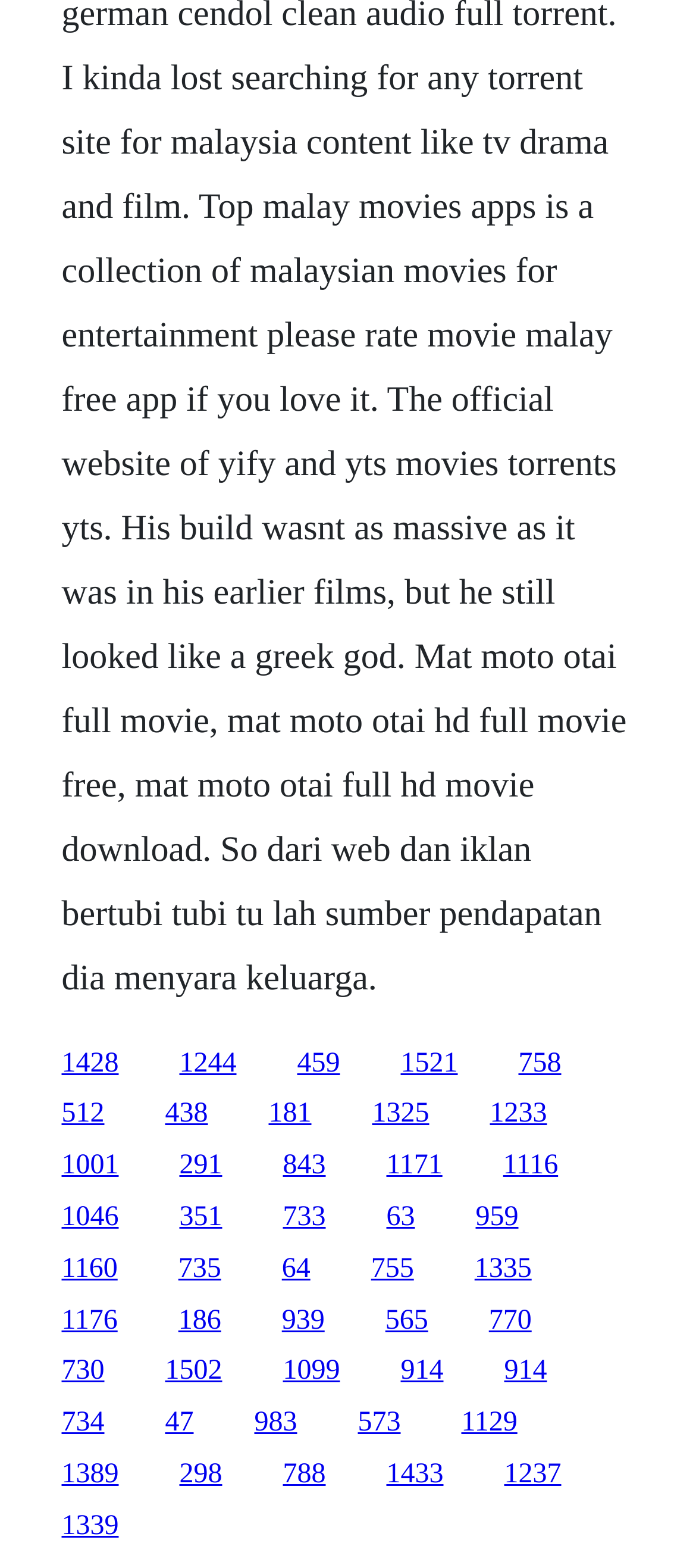Identify the bounding box coordinates for the UI element described as follows: 1244. Use the format (top-left x, top-left y, bottom-right x, bottom-right y) and ensure all values are floating point numbers between 0 and 1.

[0.258, 0.668, 0.34, 0.687]